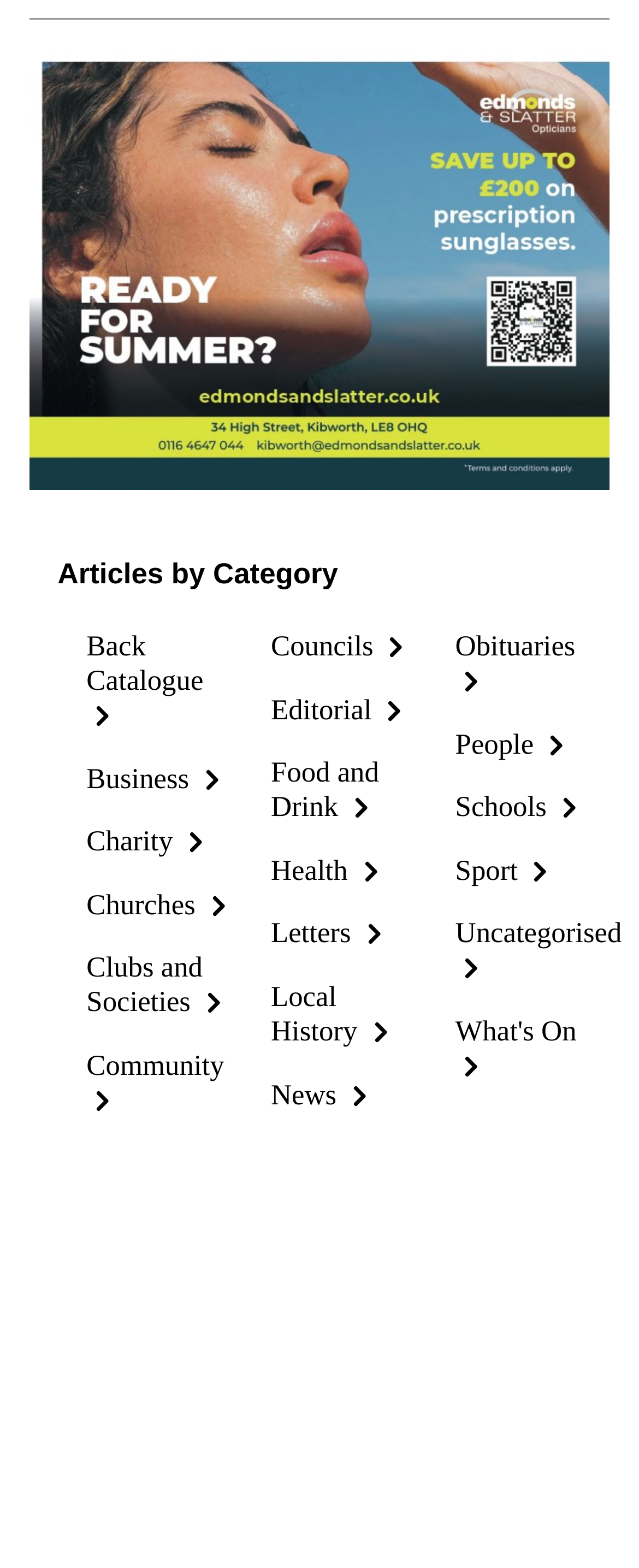Please identify the bounding box coordinates of the element that needs to be clicked to perform the following instruction: "Call the phone number".

None